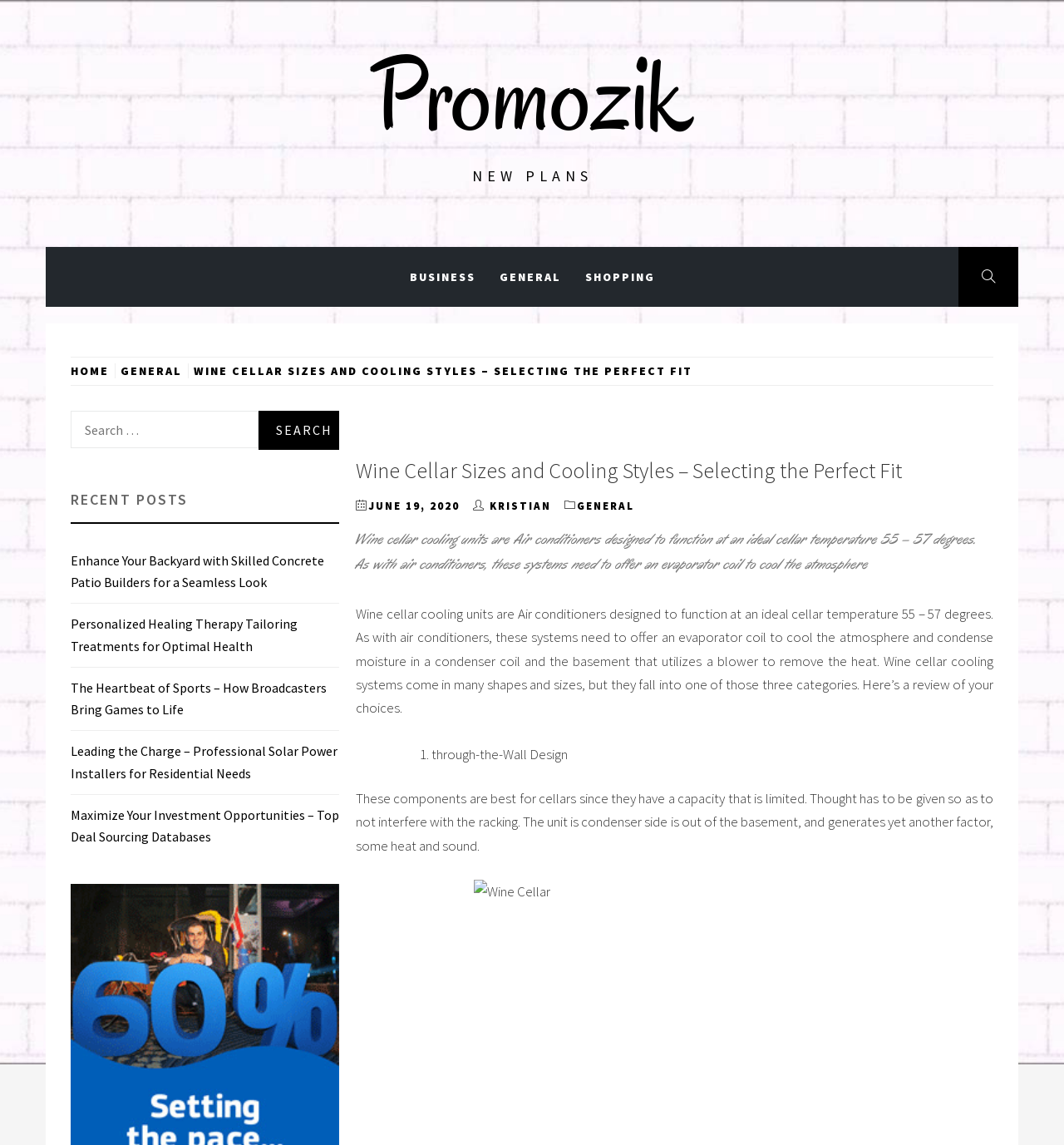What is the ideal cellar temperature?
Please ensure your answer is as detailed and informative as possible.

According to the text, wine cellar cooling units are designed to function at an ideal cellar temperature of 55-57 degrees, which is mentioned in the first paragraph of the article.